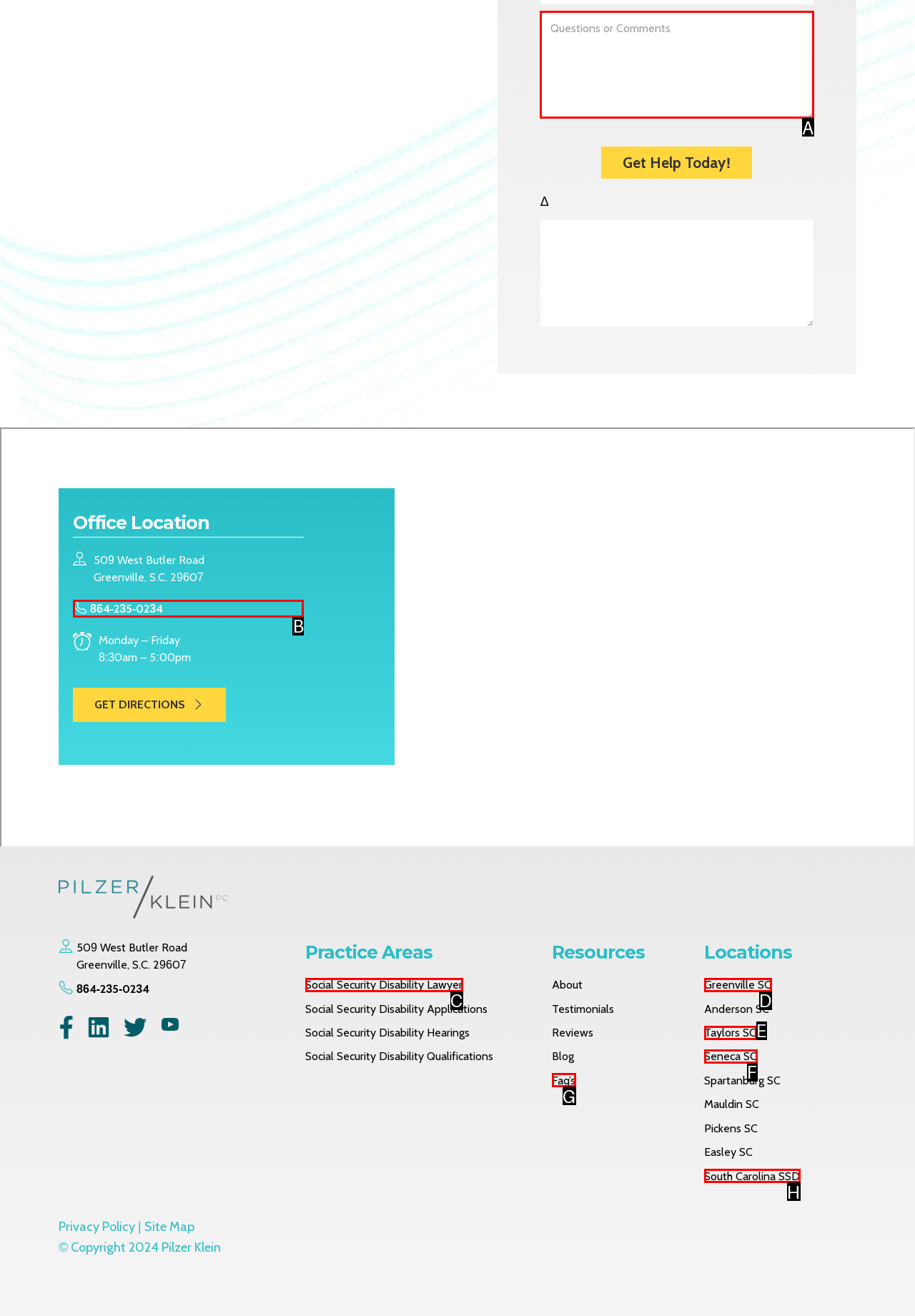Which HTML element should be clicked to complete the task: Call 864-235-0234? Answer with the letter of the corresponding option.

B